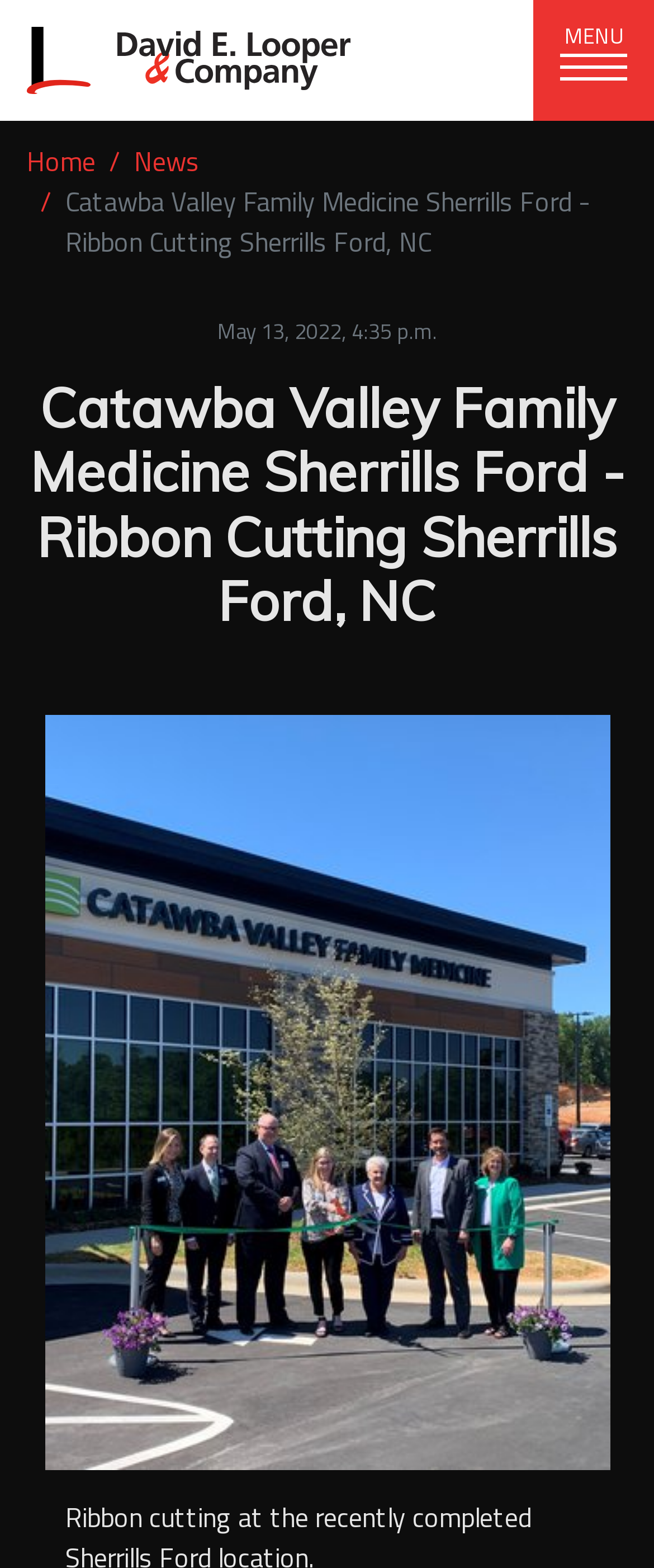Locate the bounding box coordinates of the region to be clicked to comply with the following instruction: "read about Maysoun Odeh Gangat". The coordinates must be four float numbers between 0 and 1, in the form [left, top, right, bottom].

None